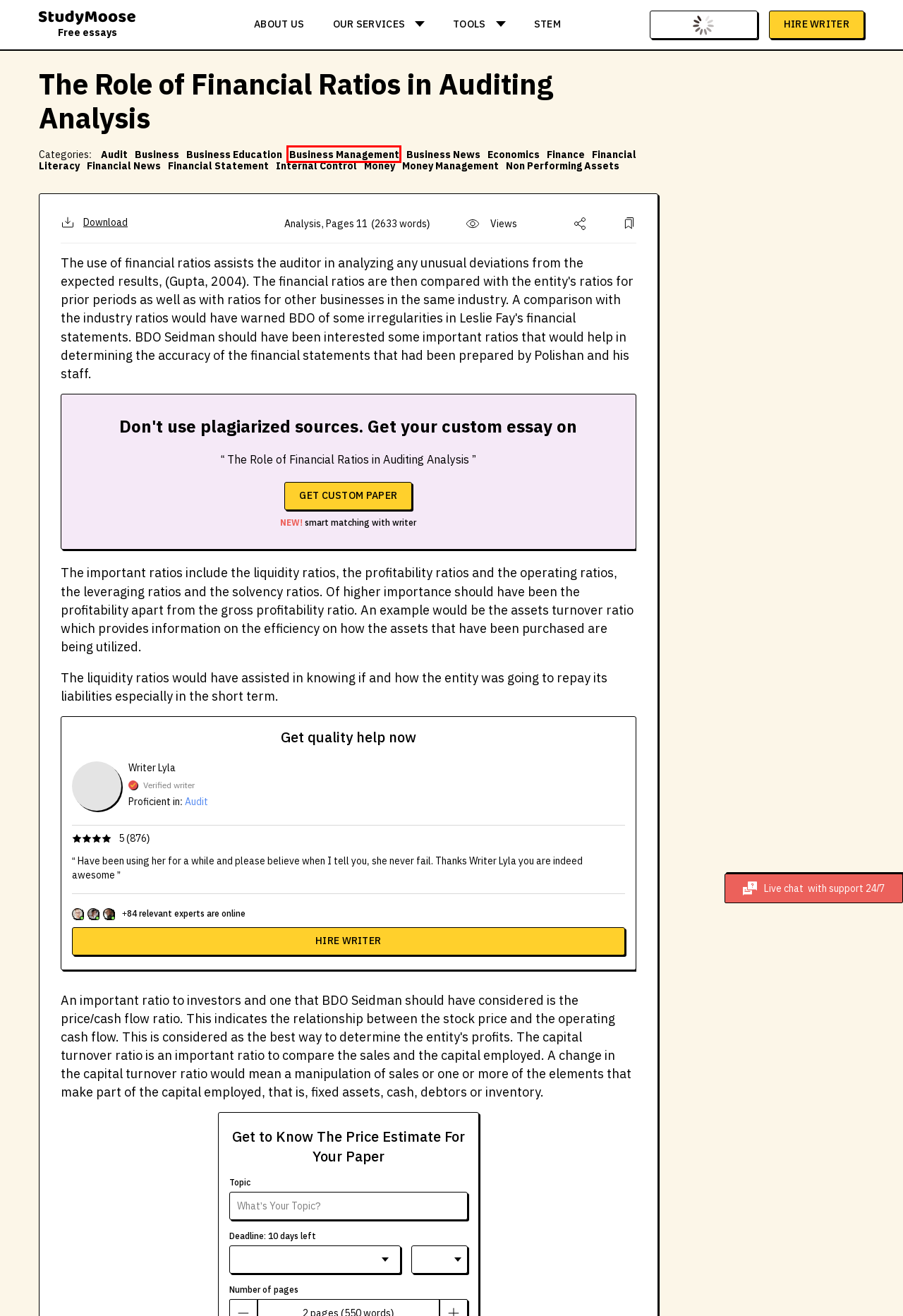You have a screenshot showing a webpage with a red bounding box around a UI element. Choose the webpage description that best matches the new page after clicking the highlighted element. Here are the options:
A. Free Financial News Essay Examples and Topic Ideas | Studymoose.com
B. Free Finance Essay Examples and Topic Ideas | Studymoose.com
C. STEM Papers Hub: Free In-Depth Solutions - StudyMoose
D. Free Business Management Essay Examples and Topic Ideas | Studymoose.com
E. EssaysStudymoose ChatBot
F. Free Essay Samples, Examples & Research Papers for College Students - StudyMoose
G. Free Business News Essay Examples and Topic Ideas | Studymoose.com
H. Free Business Essay Examples and Topic Ideas | Studymoose.com

D